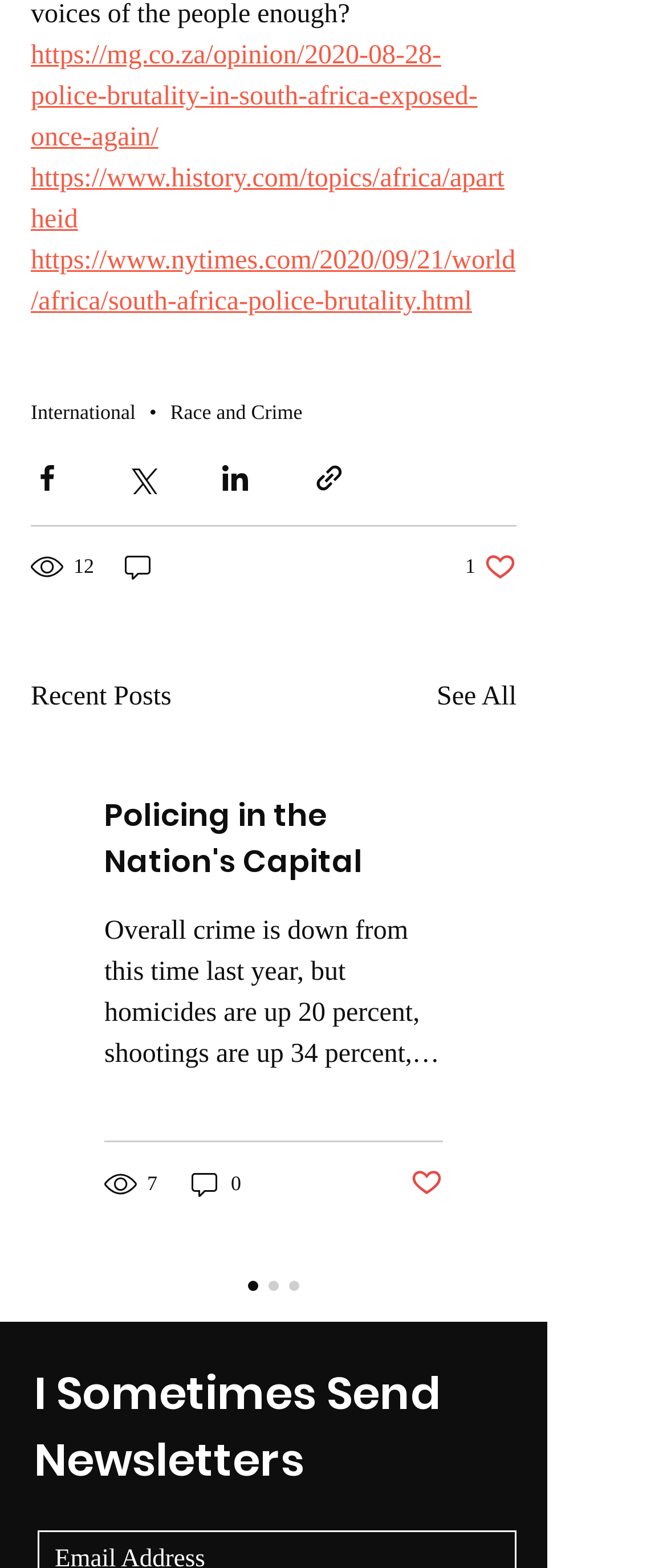How many social media sharing options are available?
Please analyze the image and answer the question with as much detail as possible.

I counted the number of social media sharing buttons, which are 'Share via Facebook', 'Share via Twitter', 'Share via LinkedIn', and 'Share via link', and found that there are 4 options.